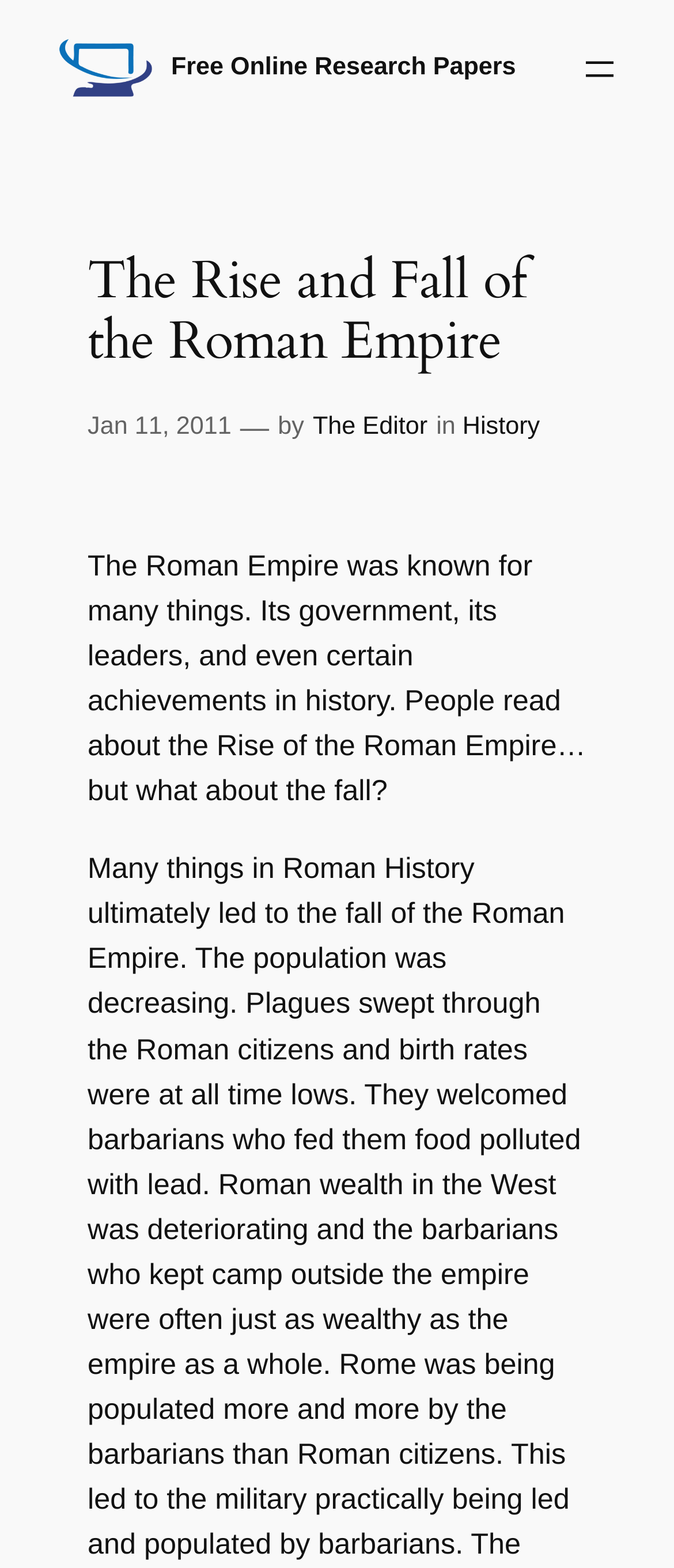What is the category of the research paper?
Using the image as a reference, deliver a detailed and thorough answer to the question.

The category of the research paper is 'History', as indicated by the link 'History' in the byline section of the webpage, which also includes the author 'The Editor' and the date 'Jan 11, 2011'.